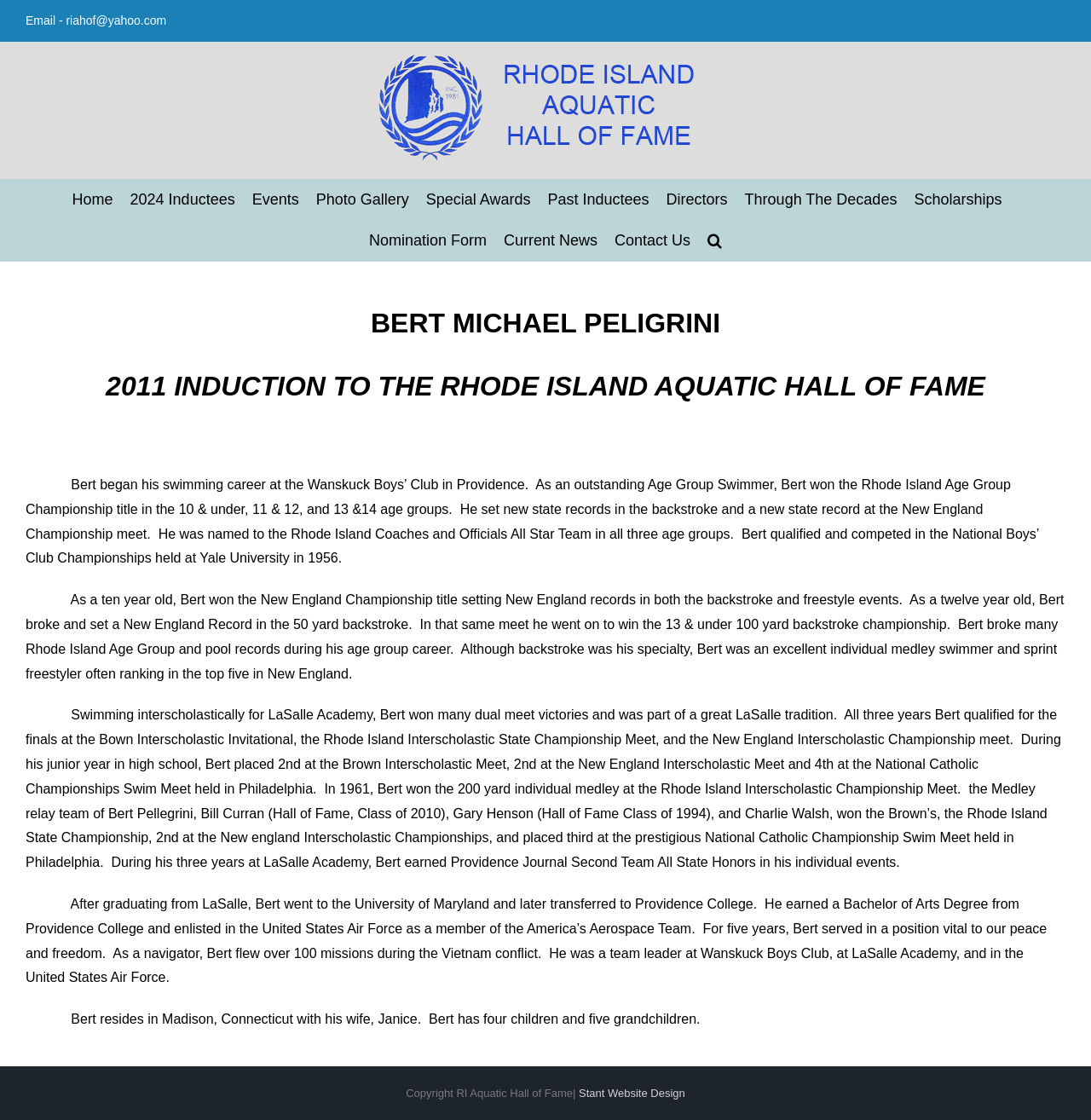Given the element description 2-imidazolidone / Ethyleneurea cas 120-93-4, predict the bounding box coordinates for the UI element in the webpage screenshot. The format should be (top-left x, top-left y, bottom-right x, bottom-right y), and the values should be between 0 and 1.

None